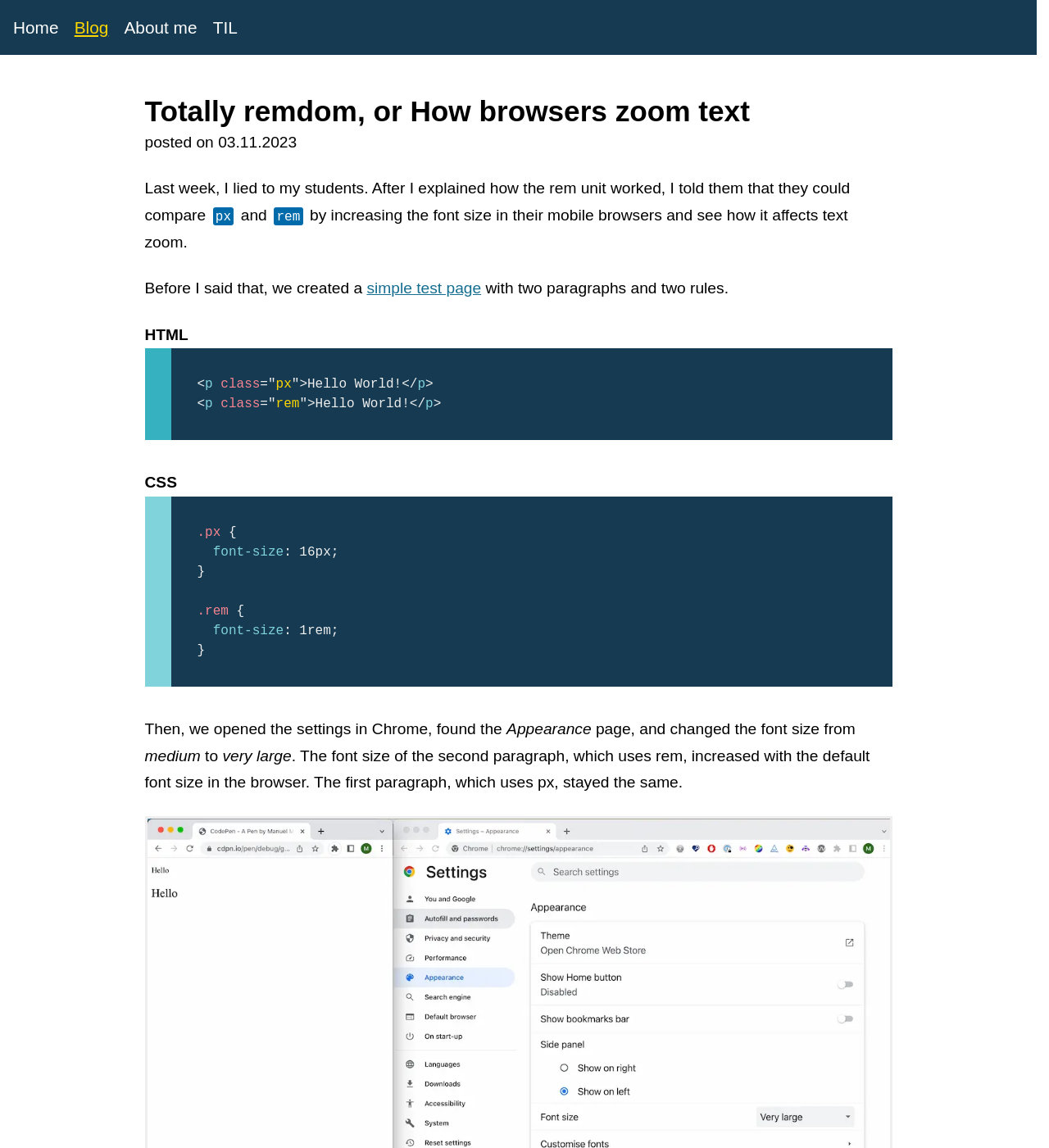From the webpage screenshot, identify the region described by About me. Provide the bounding box coordinates as (top-left x, top-left y, bottom-right x, bottom-right y), with each value being a floating point number between 0 and 1.

[0.118, 0.016, 0.188, 0.032]